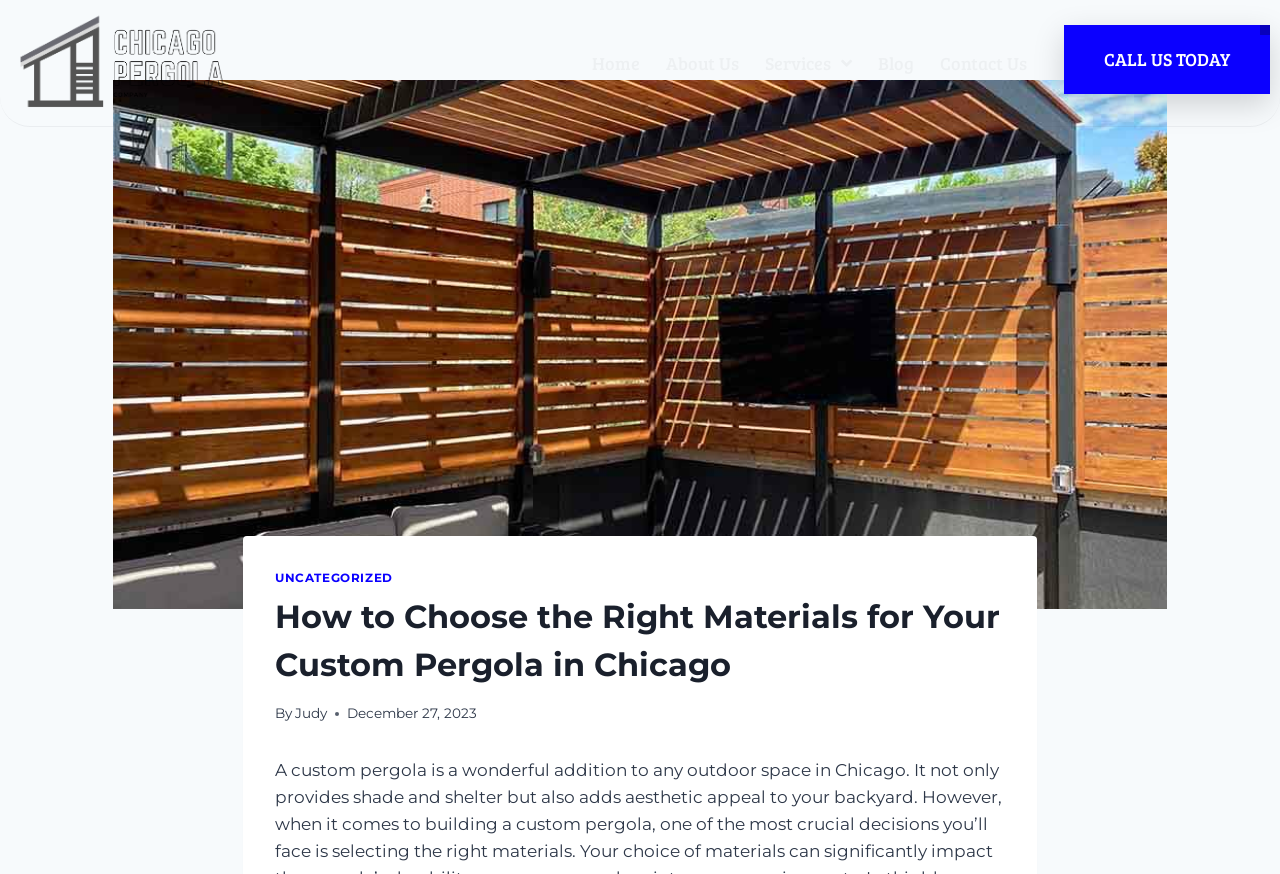Offer a detailed explanation of the webpage layout and contents.

The webpage appears to be a blog article from the Chicago Pergola Company, with a focus on choosing the right materials for a custom pergola in Chicago. At the top left of the page, there is a logo of the company, which is an image with a link to the homepage. 

To the right of the logo, there is a navigation menu with links to "Home", "About Us", "Services", "Blog", and "Contact Us". The "Services" link has a dropdown menu. 

On the top right side of the page, there is a call-to-action button "CALL US TODAY" with a phone number. Below this button, there is a large image that takes up most of the width of the page.

The main content of the page is a blog article with a heading "How to Choose the Right Materials for Your Custom Pergola in Chicago". The article is written by "Judy" and was published on "December 27, 2023". There is also a category label "UNCATEGORIZED" above the article title.